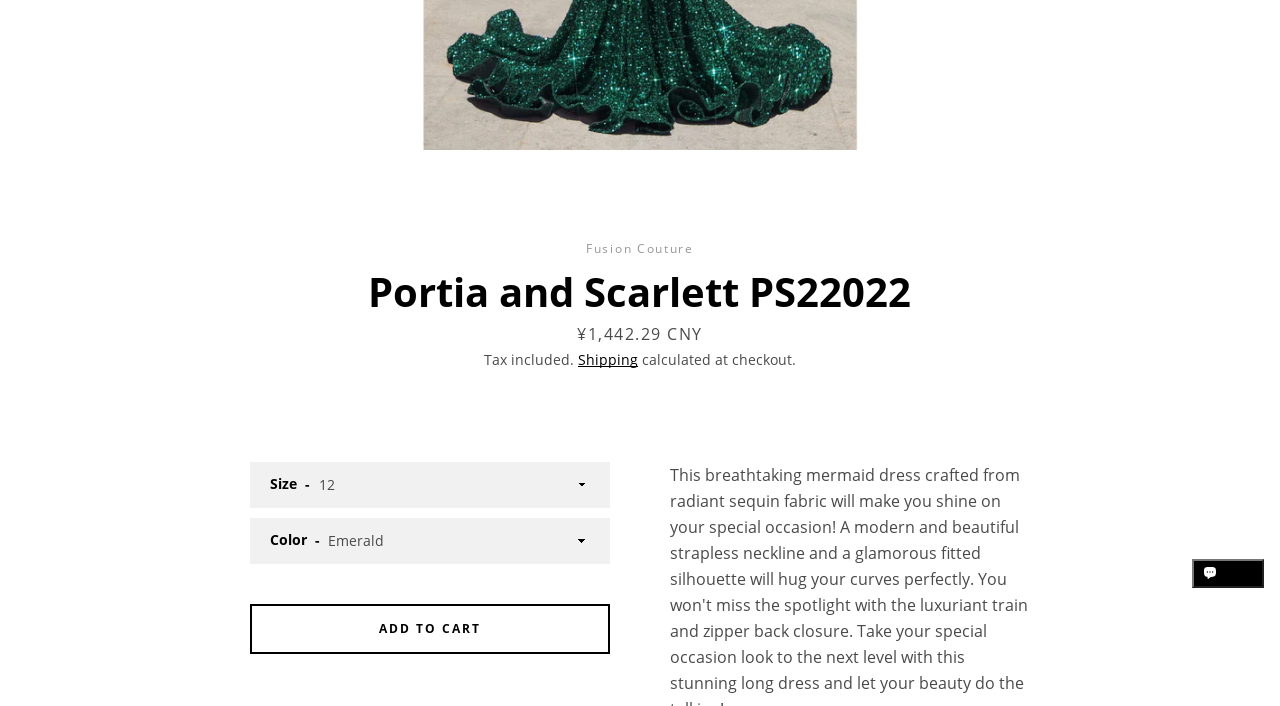Identify the bounding box of the UI element described as follows: "Collaborations". Provide the coordinates as four float numbers in the range of 0 to 1 [left, top, right, bottom].

[0.141, 0.626, 0.239, 0.65]